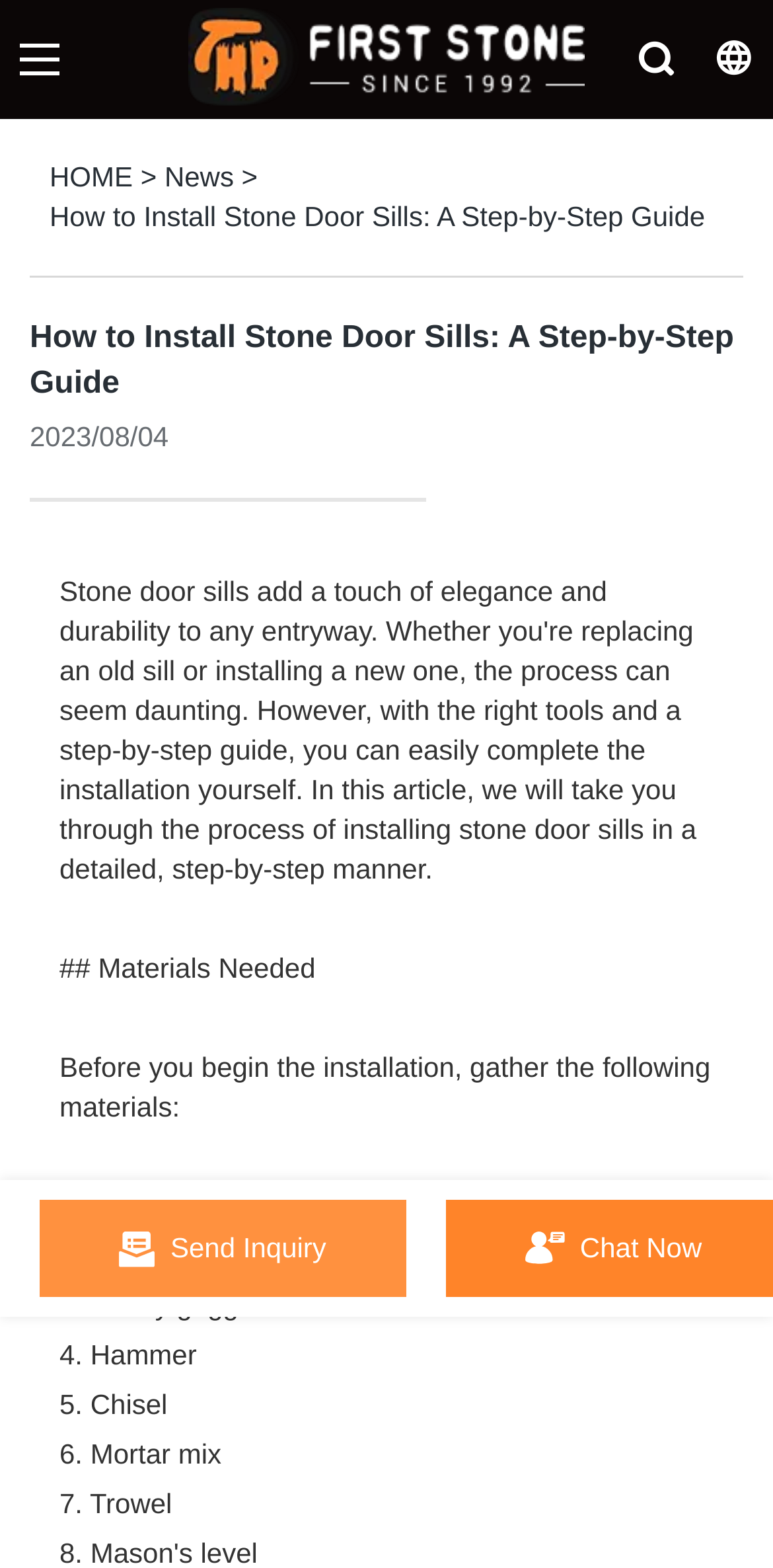What is the name of the website?
Look at the image and provide a short answer using one word or a phrase.

First Stone